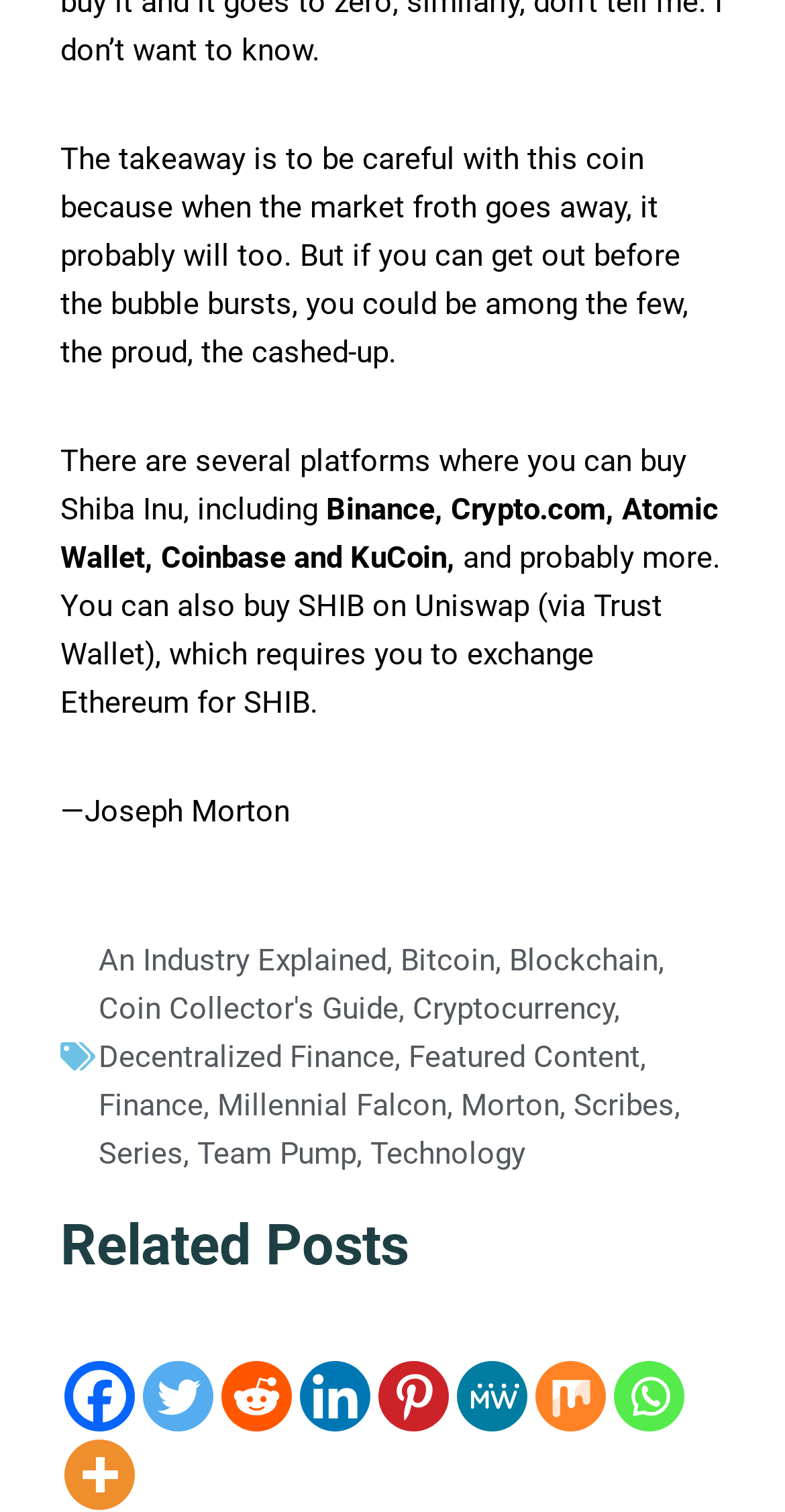Based on the image, provide a detailed and complete answer to the question: 
What is the author's name?

The author's name is mentioned at the end of the article, where it says '—Joseph Morton'.